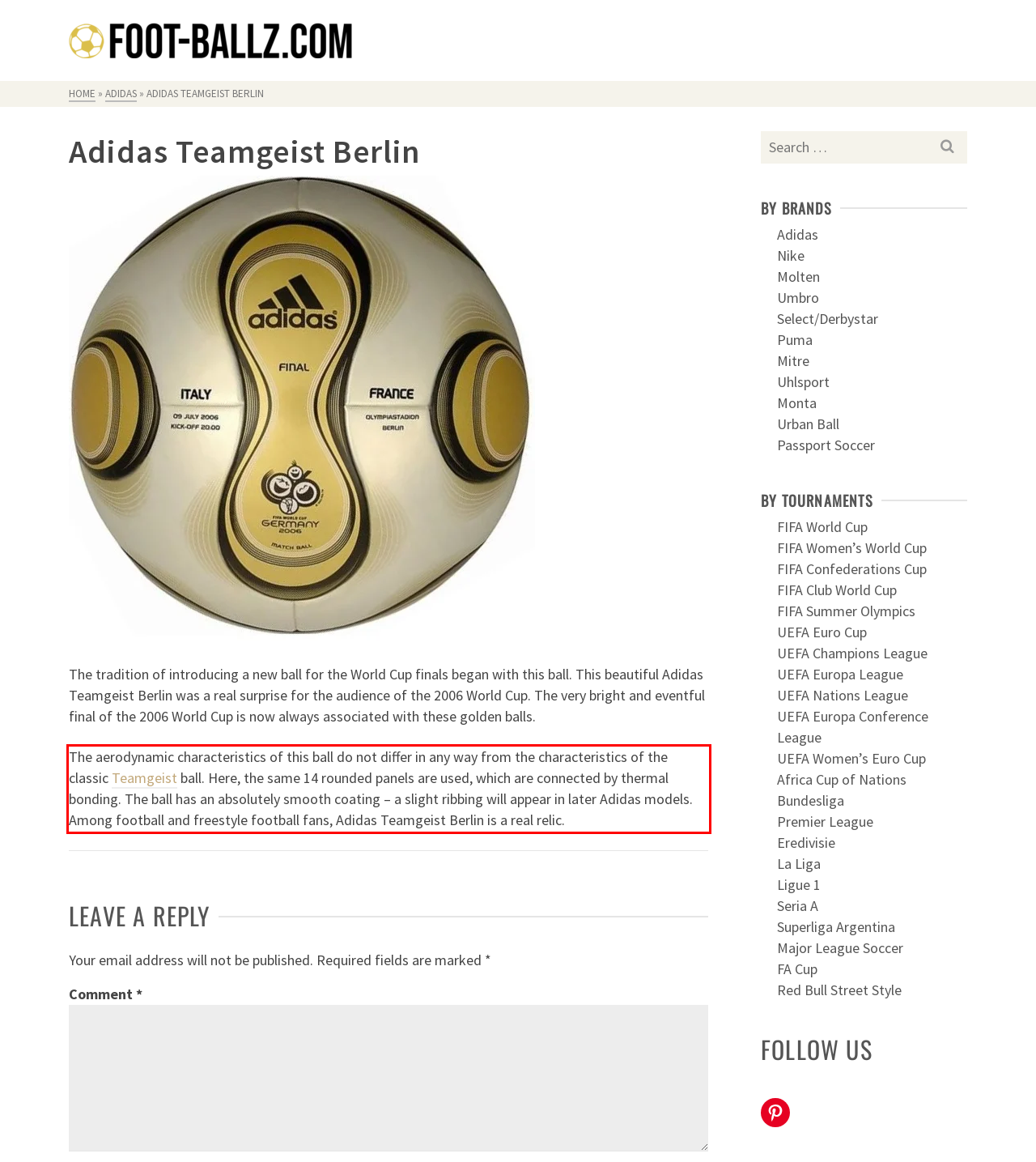You are provided with a screenshot of a webpage that includes a red bounding box. Extract and generate the text content found within the red bounding box.

The aerodynamic characteristics of this ball do not differ in any way from the characteristics of the classic Teamgeist ball. Here, the same 14 rounded panels are used, which are connected by thermal bonding. The ball has an absolutely smooth coating – a slight ribbing will appear in later Adidas models. Among football and freestyle football fans, Adidas Teamgeist Berlin is a real relic.